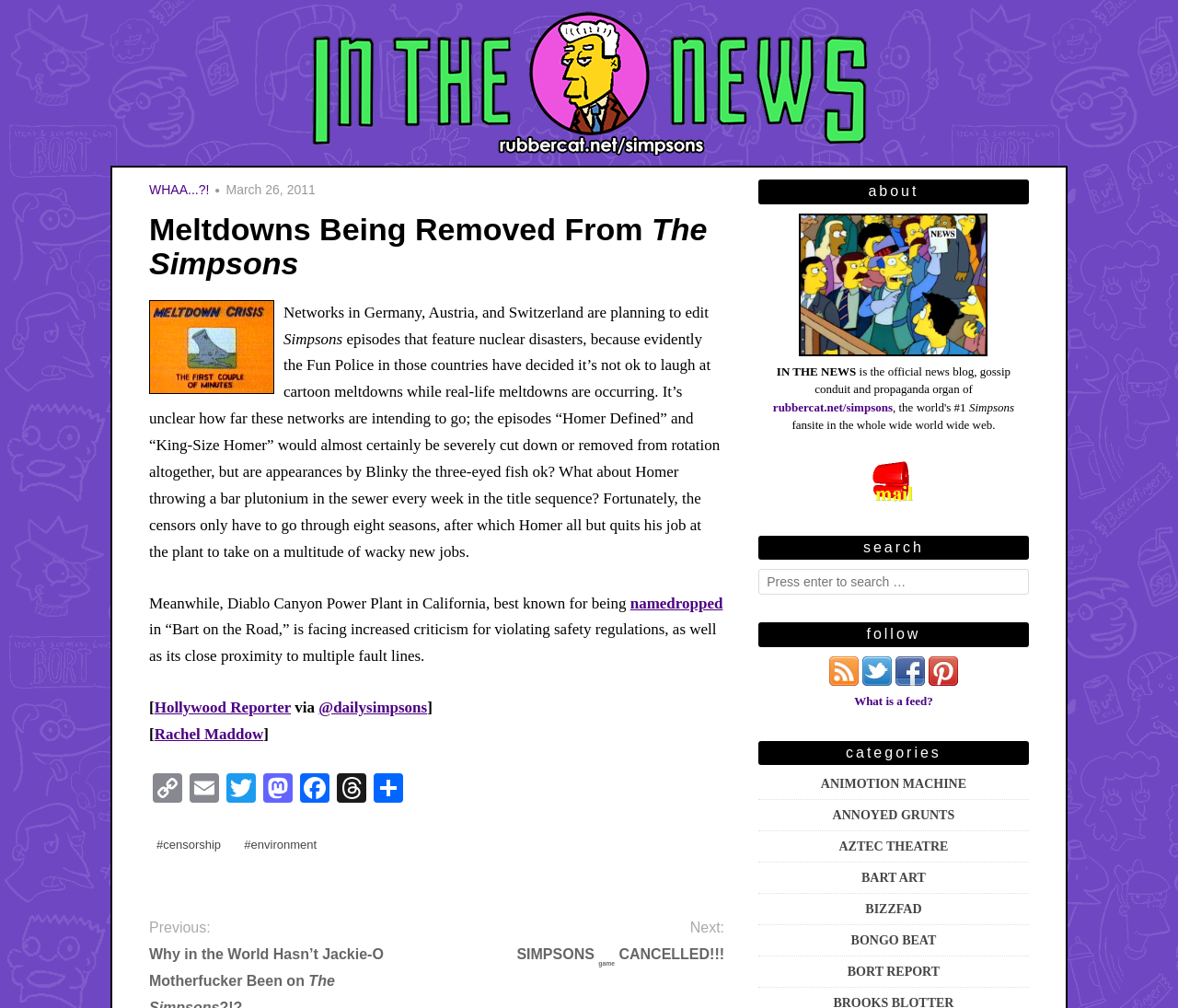Please identify the bounding box coordinates of the region to click in order to complete the task: "Search for something". The coordinates must be four float numbers between 0 and 1, specified as [left, top, right, bottom].

[0.644, 0.565, 0.873, 0.59]